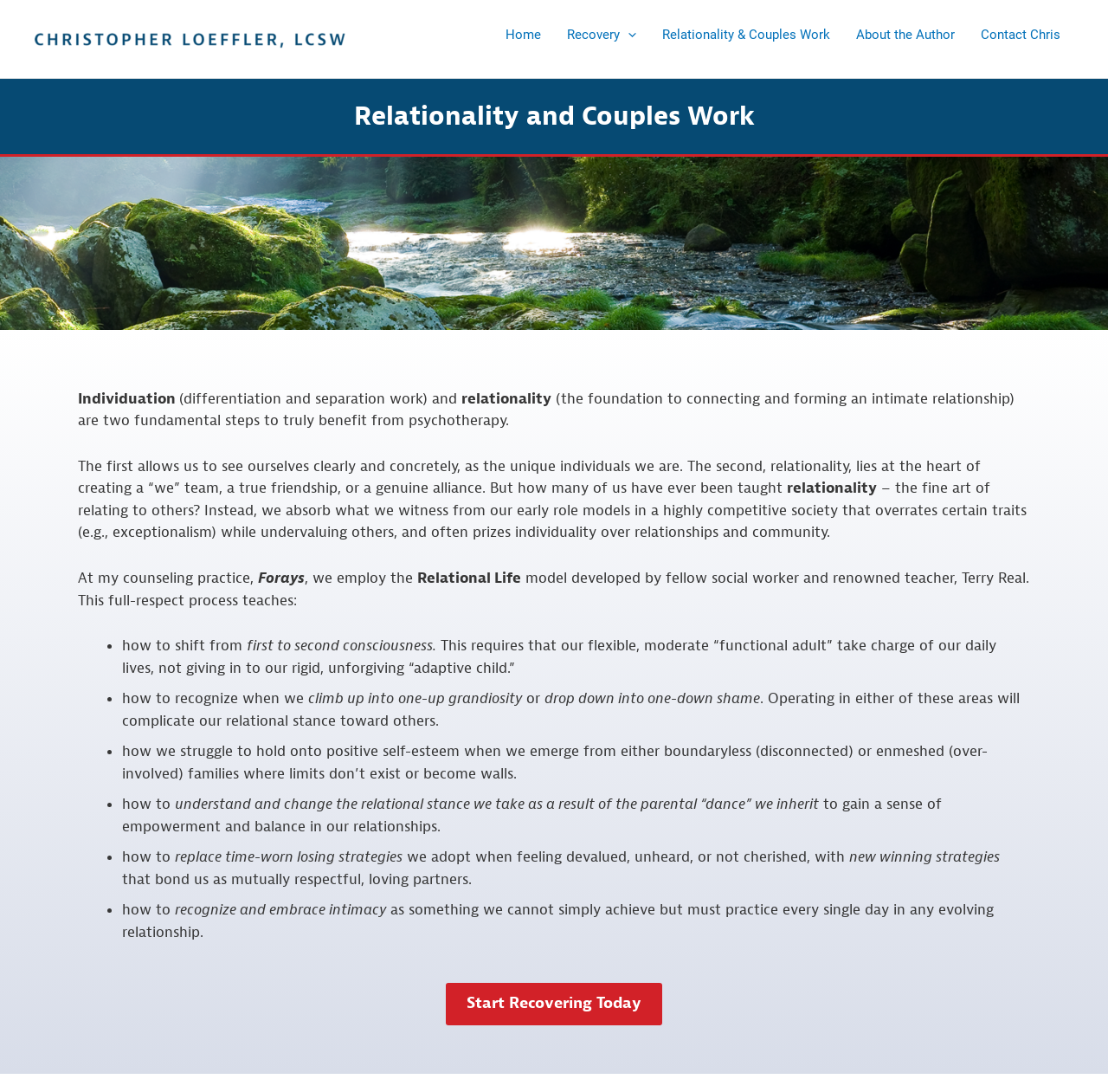Please reply to the following question using a single word or phrase: 
What is the focus of the counseling practice?

Relationality and Couples Work